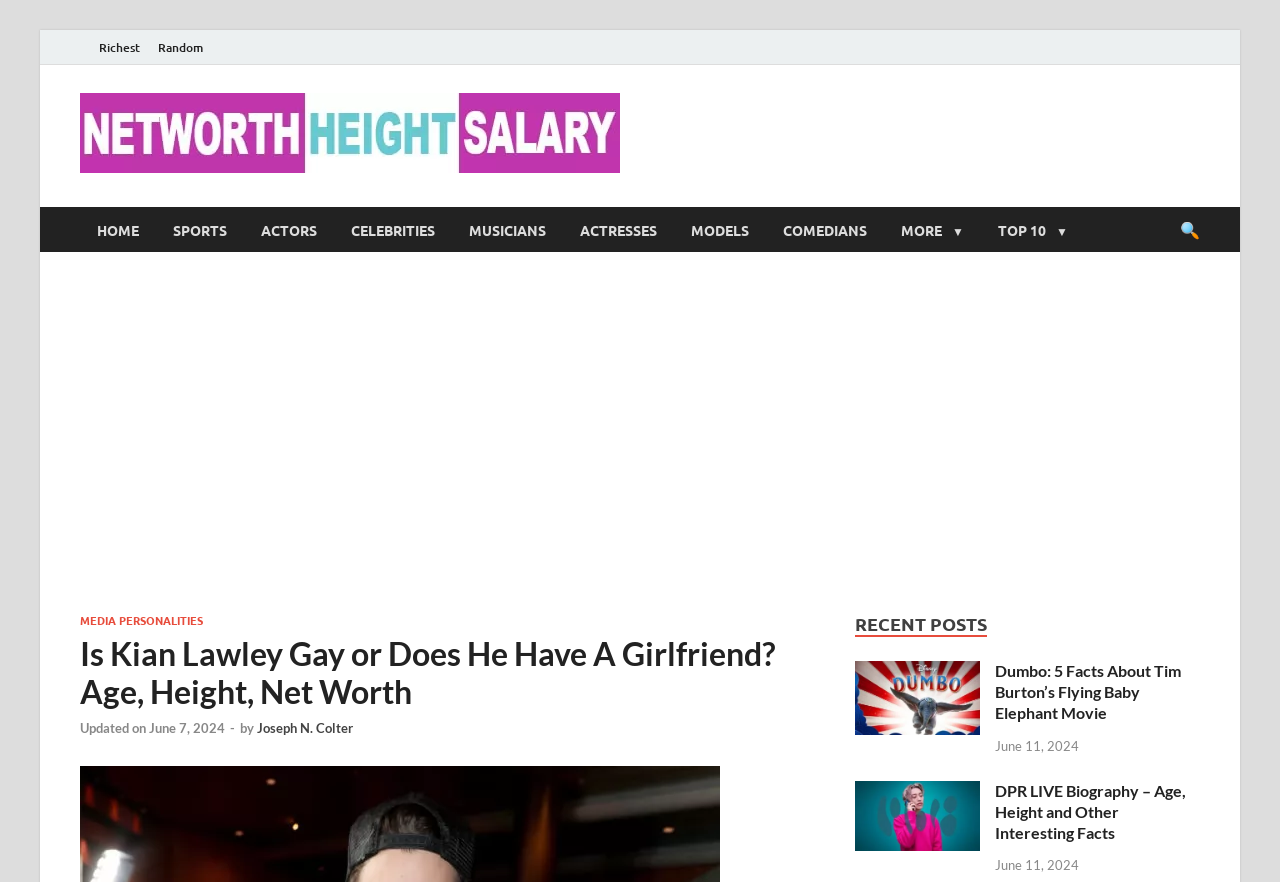Determine the bounding box coordinates of the area to click in order to meet this instruction: "Reply to the post".

None